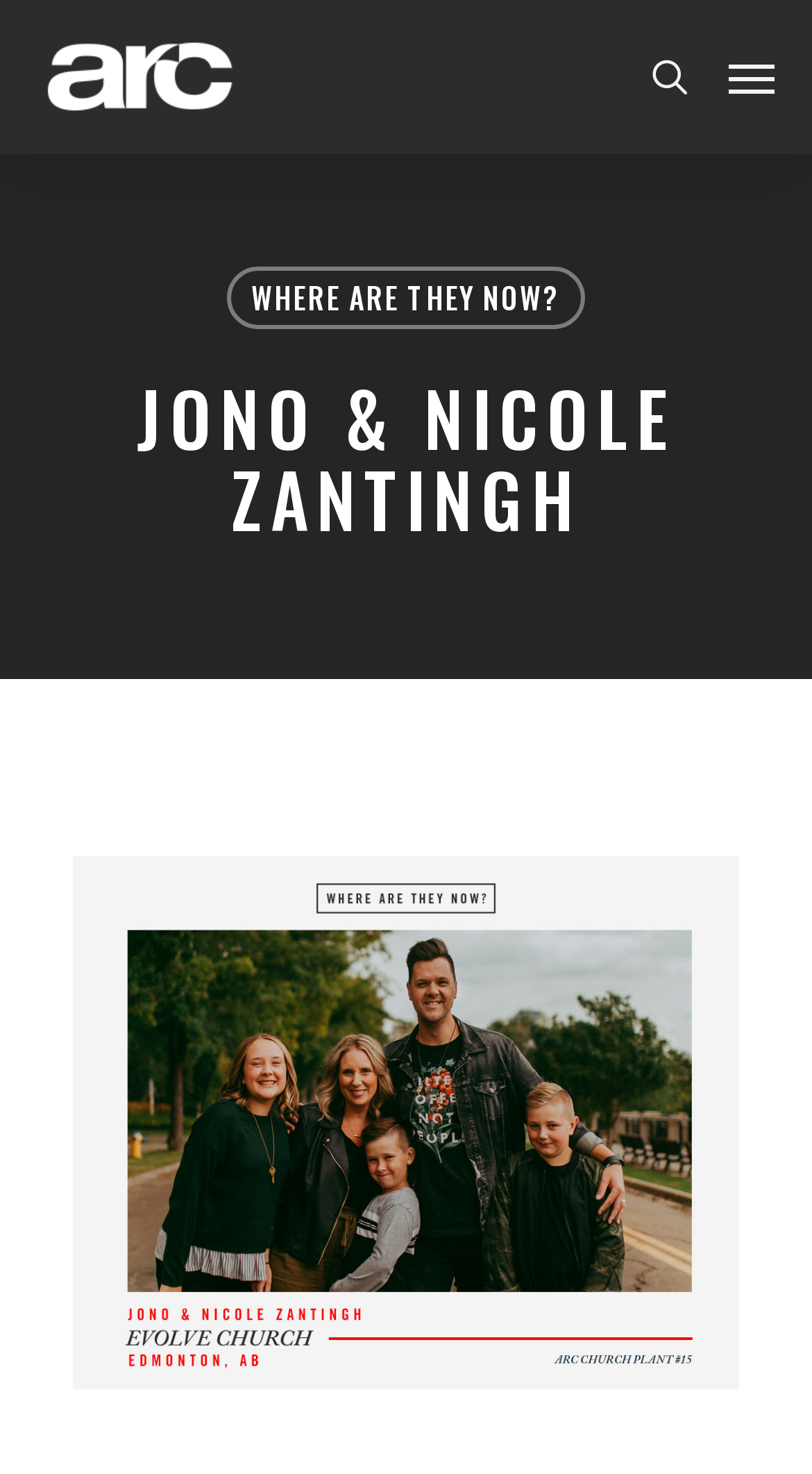Identify the bounding box of the HTML element described here: "Where Are They Now?". Provide the coordinates as four float numbers between 0 and 1: [left, top, right, bottom].

[0.278, 0.181, 0.719, 0.223]